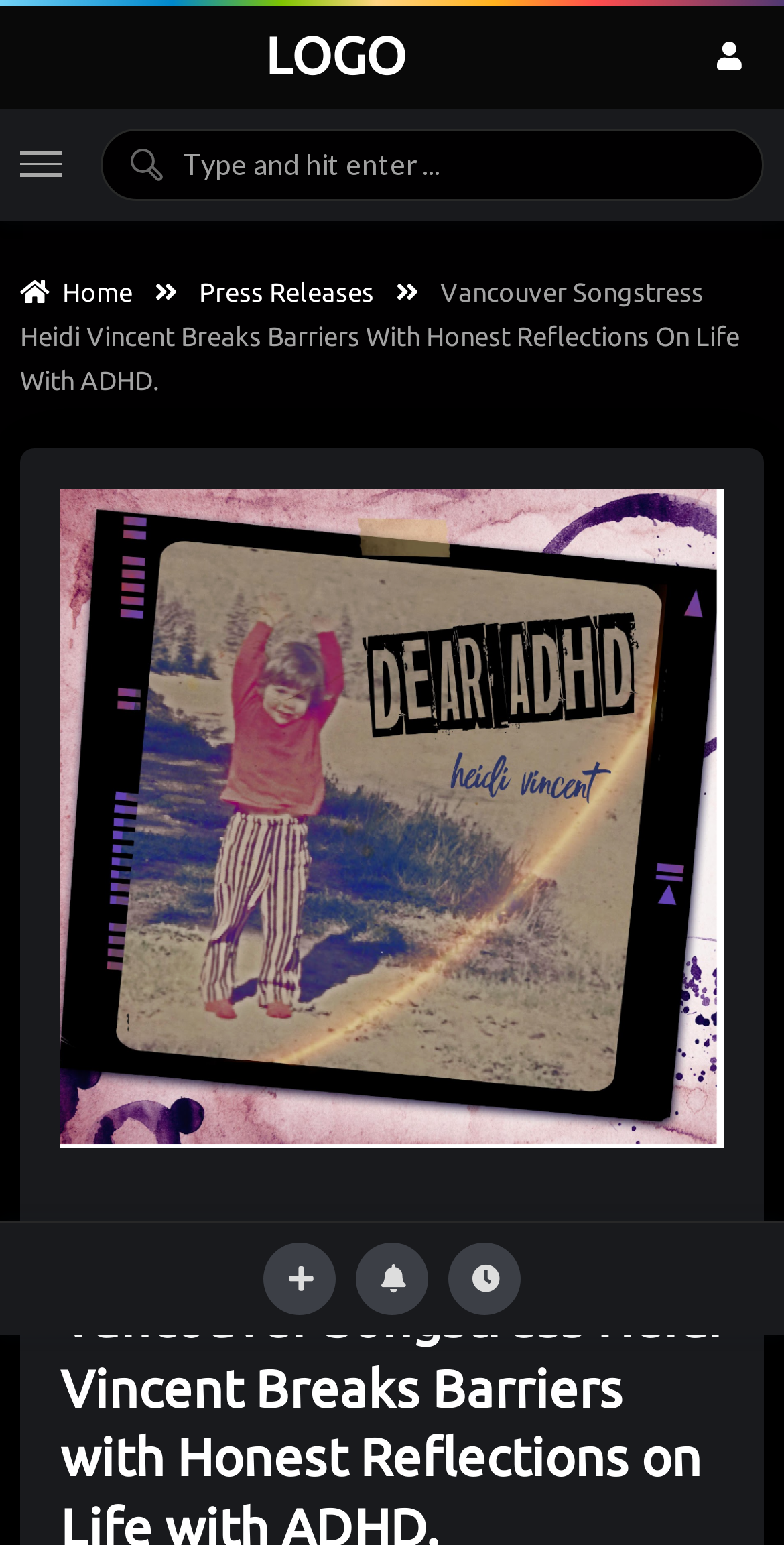What is the category of the article?
Give a detailed response to the question by analyzing the screenshot.

The category of the article can be found in the link 'Press Releases' which is located below the title of the webpage and also in the link with the same text inside the article.